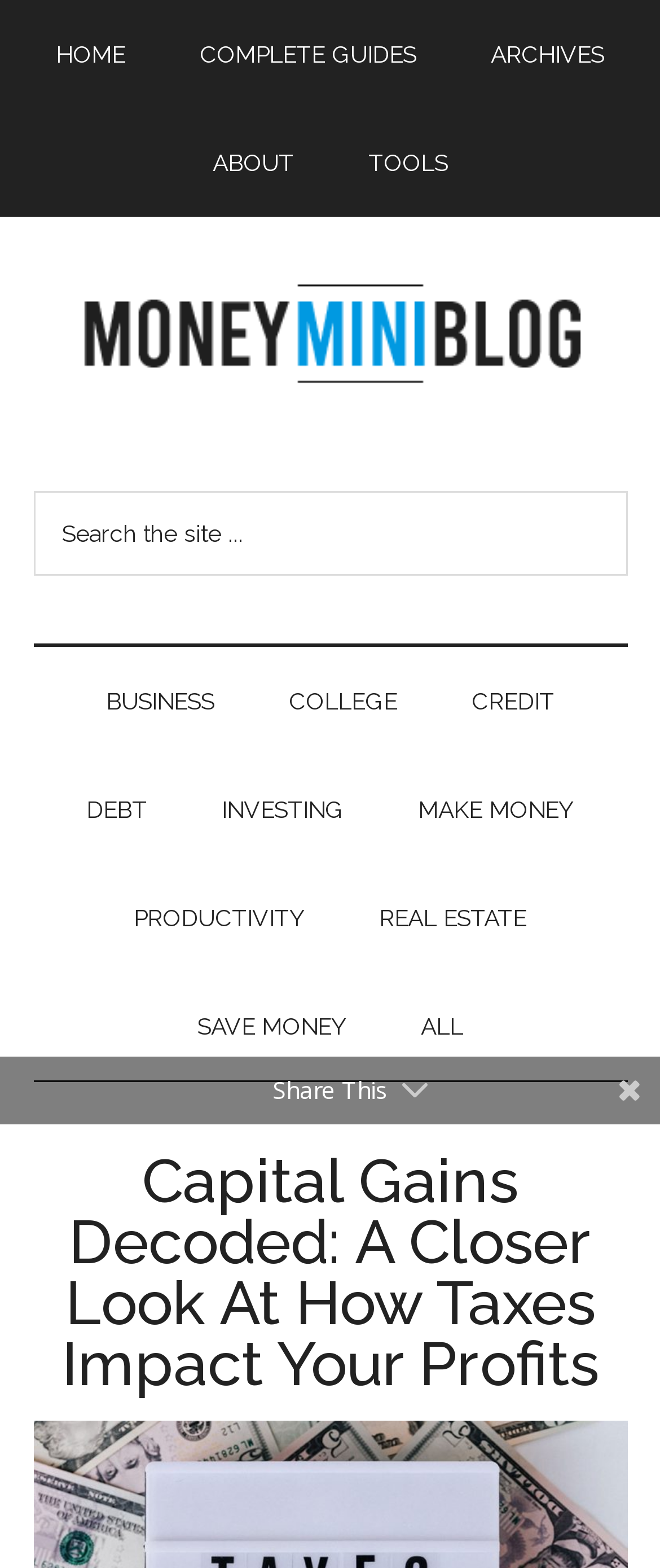Please find and generate the text of the main heading on the webpage.

Capital Gains Decoded: A Closer Look At How Taxes Impact Your Profits